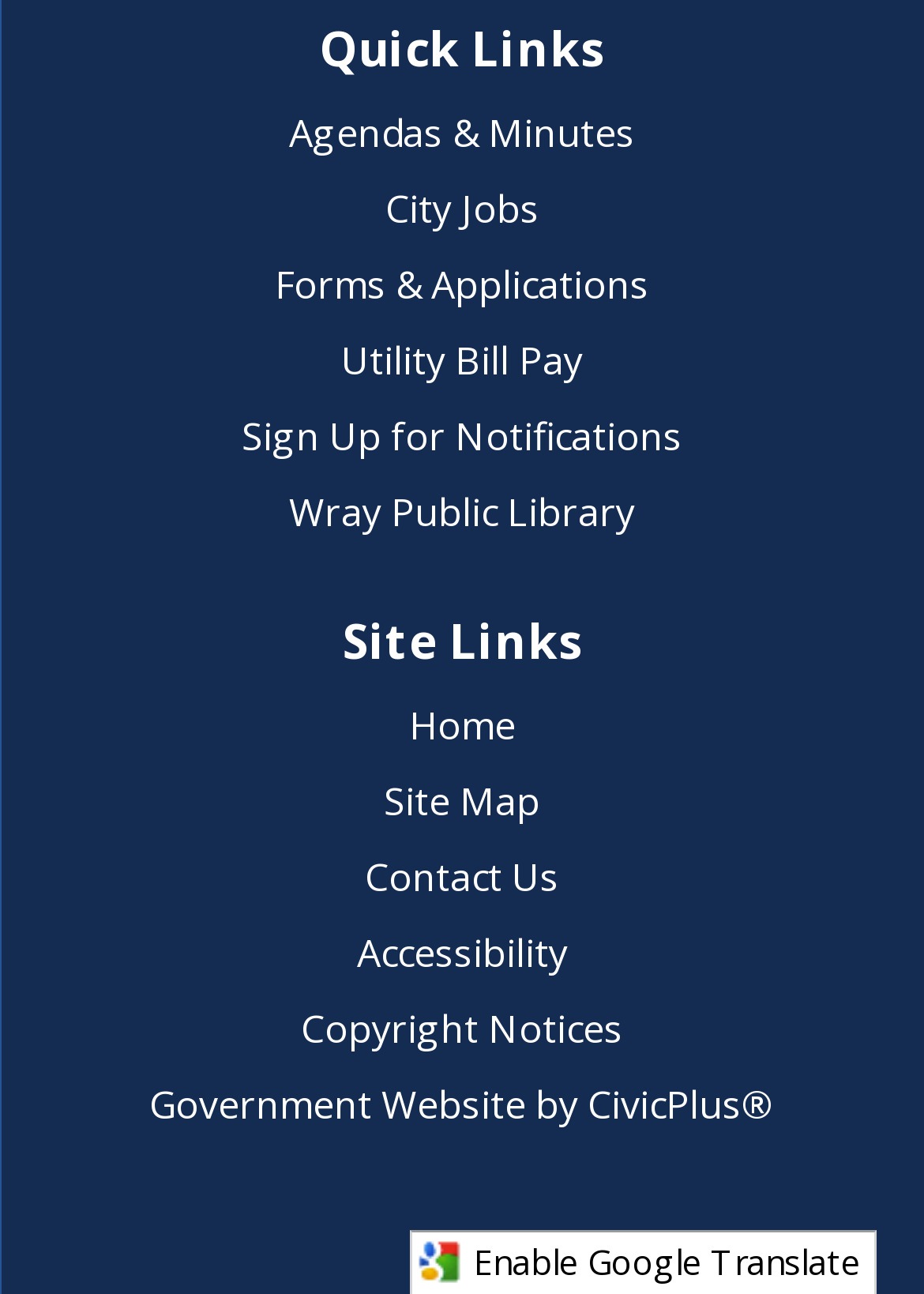How many links are available in the 'Site Links' region?
Please provide a single word or phrase in response based on the screenshot.

6